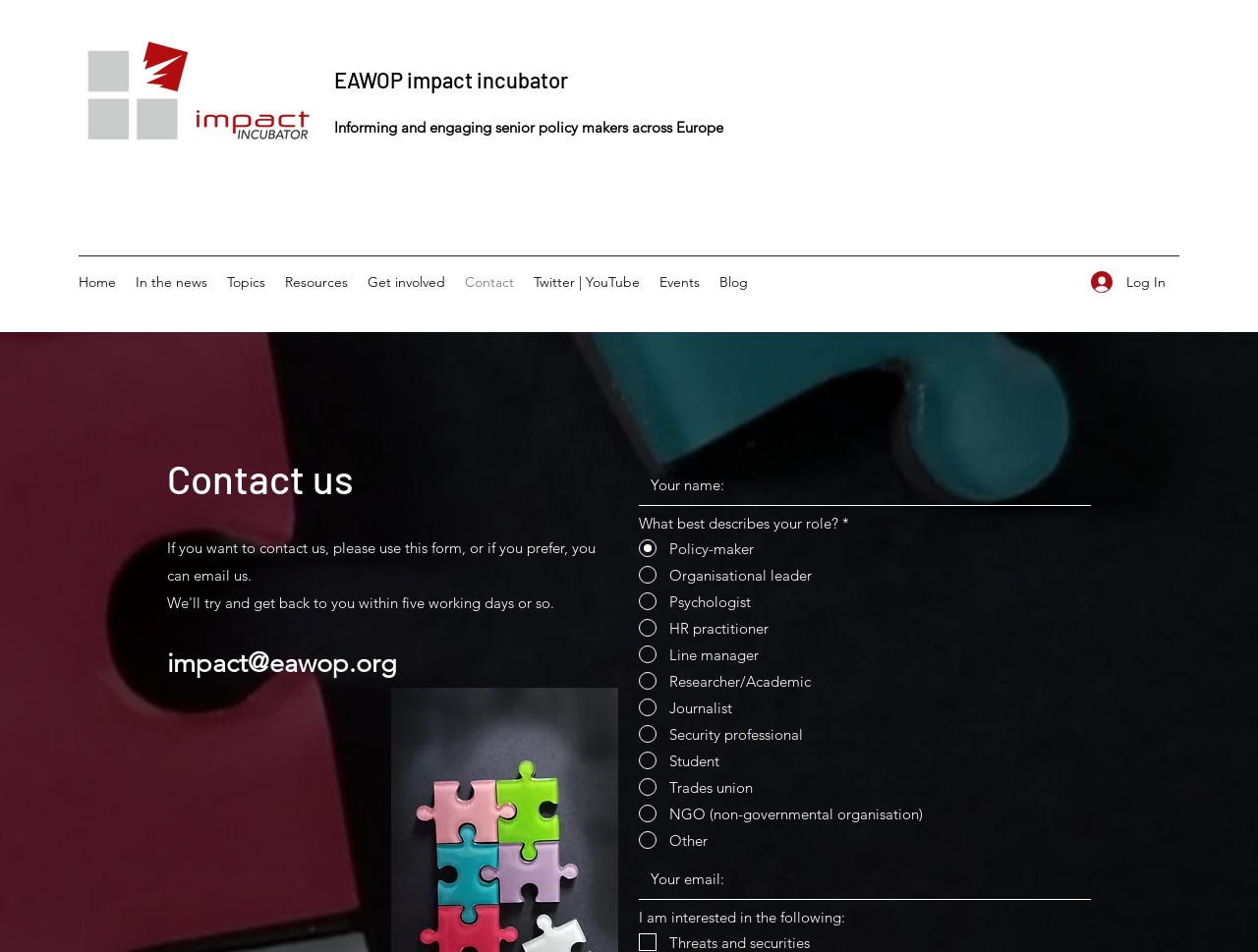Please provide the bounding box coordinate of the region that matches the element description: In the news. Coordinates should be in the format (top-left x, top-left y, bottom-right x, bottom-right y) and all values should be between 0 and 1.

[0.1, 0.281, 0.173, 0.312]